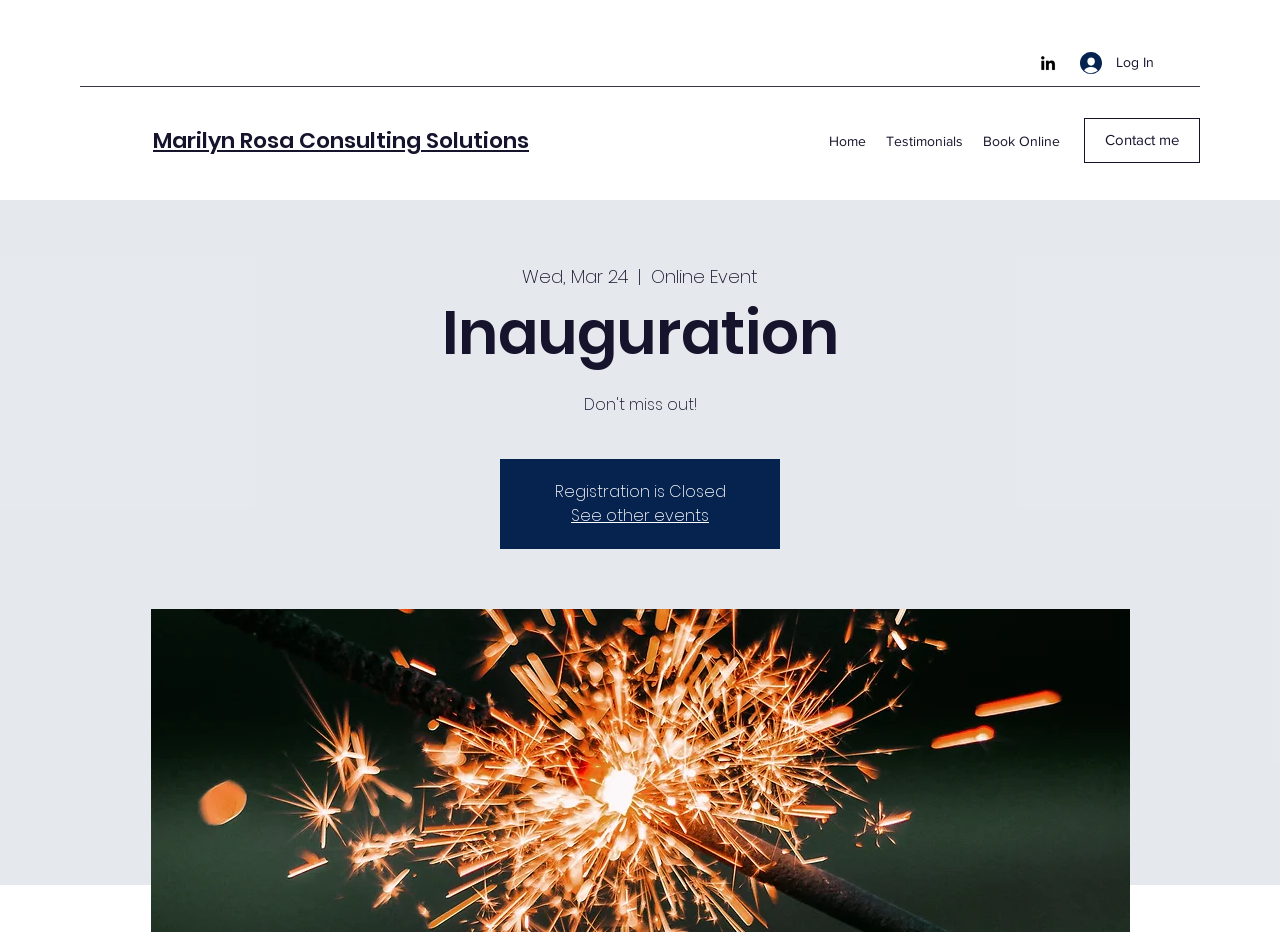Using the information in the image, give a detailed answer to the following question: What is the date of the event?

I found a text that mentions 'Wed, Mar 24' which is likely the date of the event called 'Inauguration'.